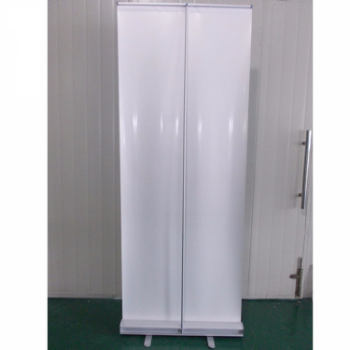Give a thorough explanation of the image.

This image features a double-sided retractable banner stand, designed for versatility in display settings. The banner stand is predominantly white, with a sleek, polished finish that offers a professional appearance. It stands upright on a stable base, showcasing twin sections that can be pulled up for advertisements, promotions, or informational displays. The overall design emphasizes ease of use, making it suitable for trade shows, exhibitions, or indoor marketing events where a clean, uncluttered background is essential. The backdrop appears to be a neutral wall, allowing the banner to stand out effectively. The dimensions suggest that it is designed for impactful visibility while being portable and easy to set up.